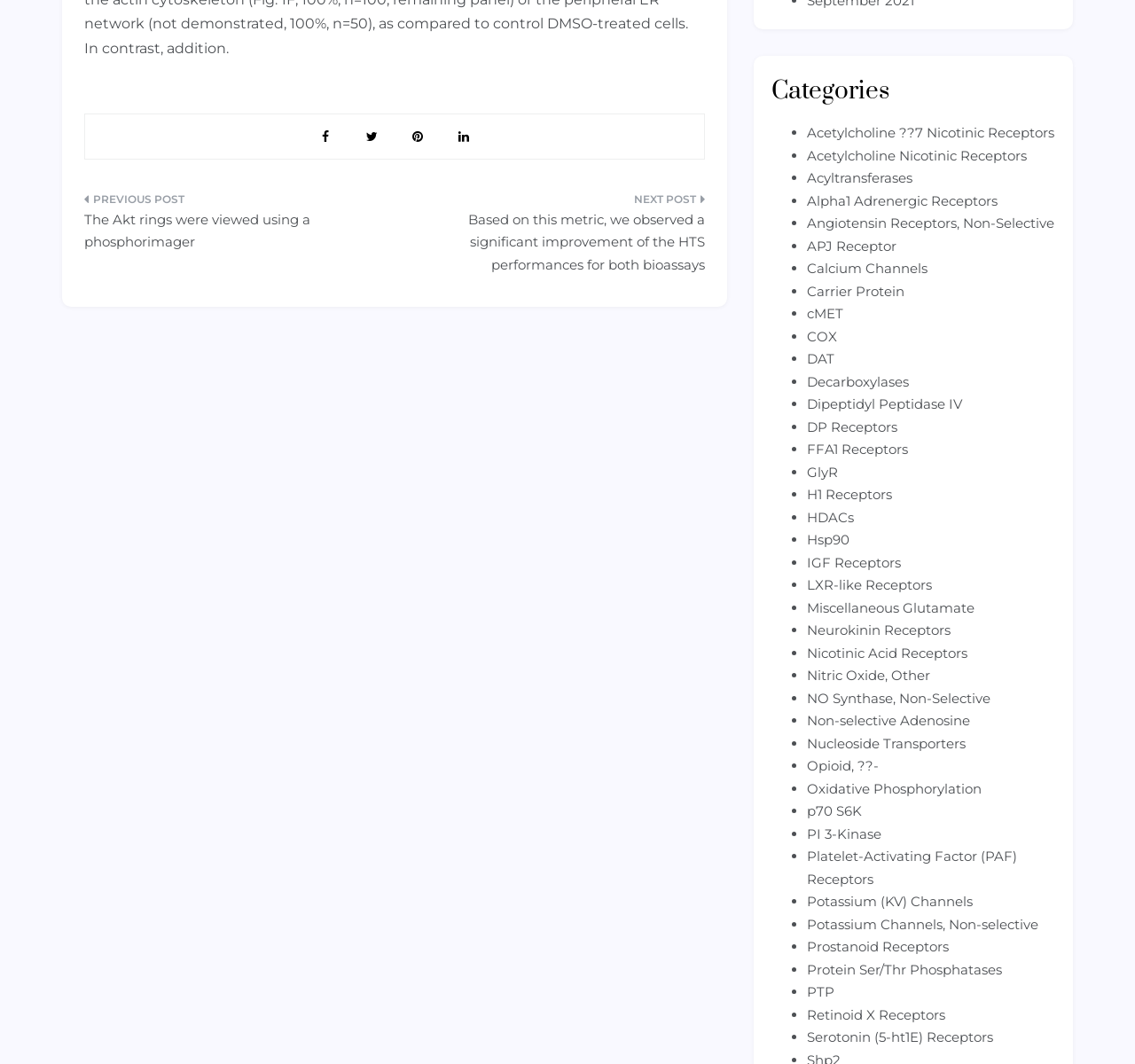Locate the bounding box coordinates of the segment that needs to be clicked to meet this instruction: "Click on the 'NEXT POST' link".

[0.359, 0.179, 0.621, 0.268]